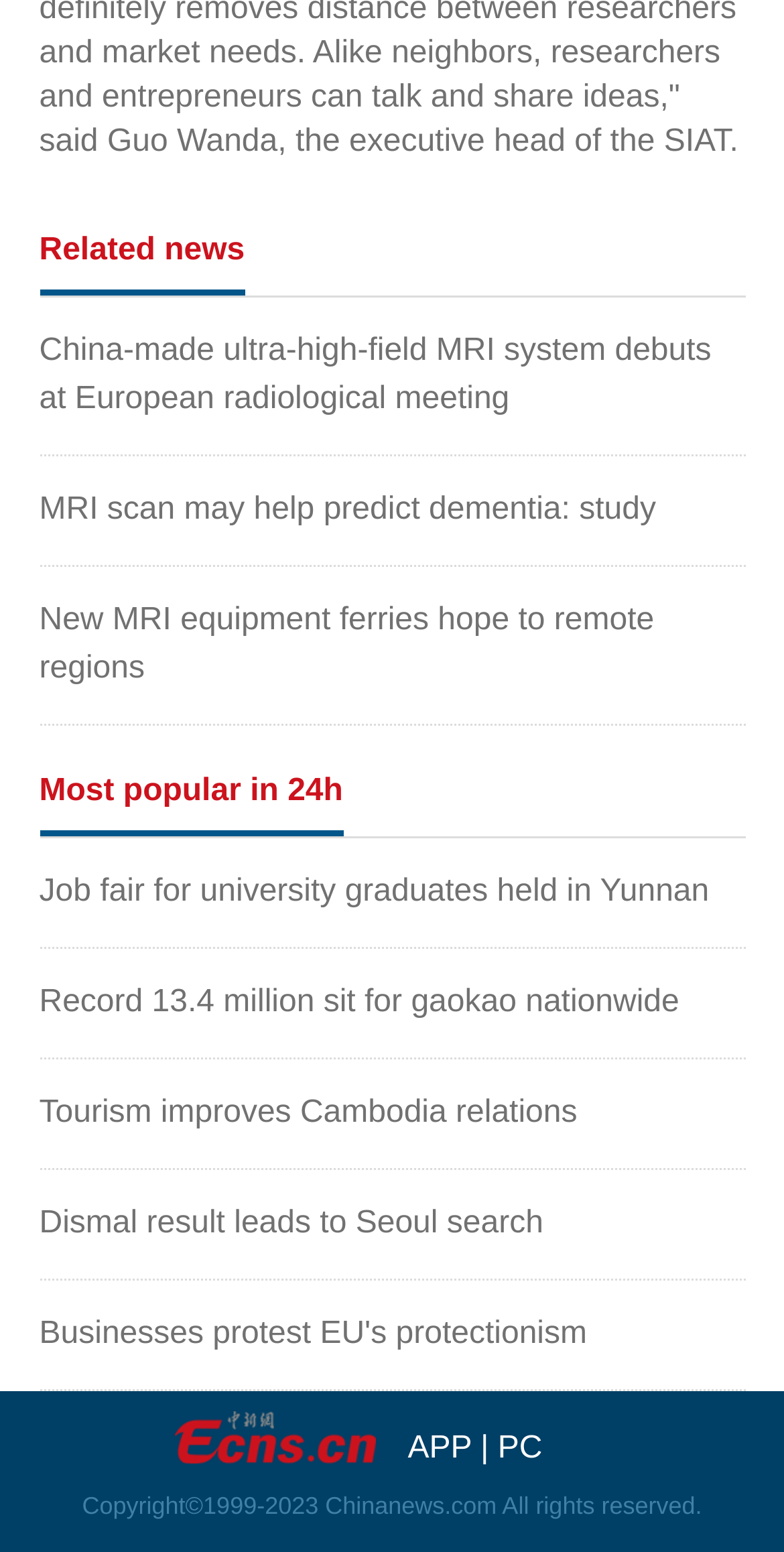Answer the question below using just one word or a short phrase: 
What is the copyright year range of Chinanews.com?

1999-2023